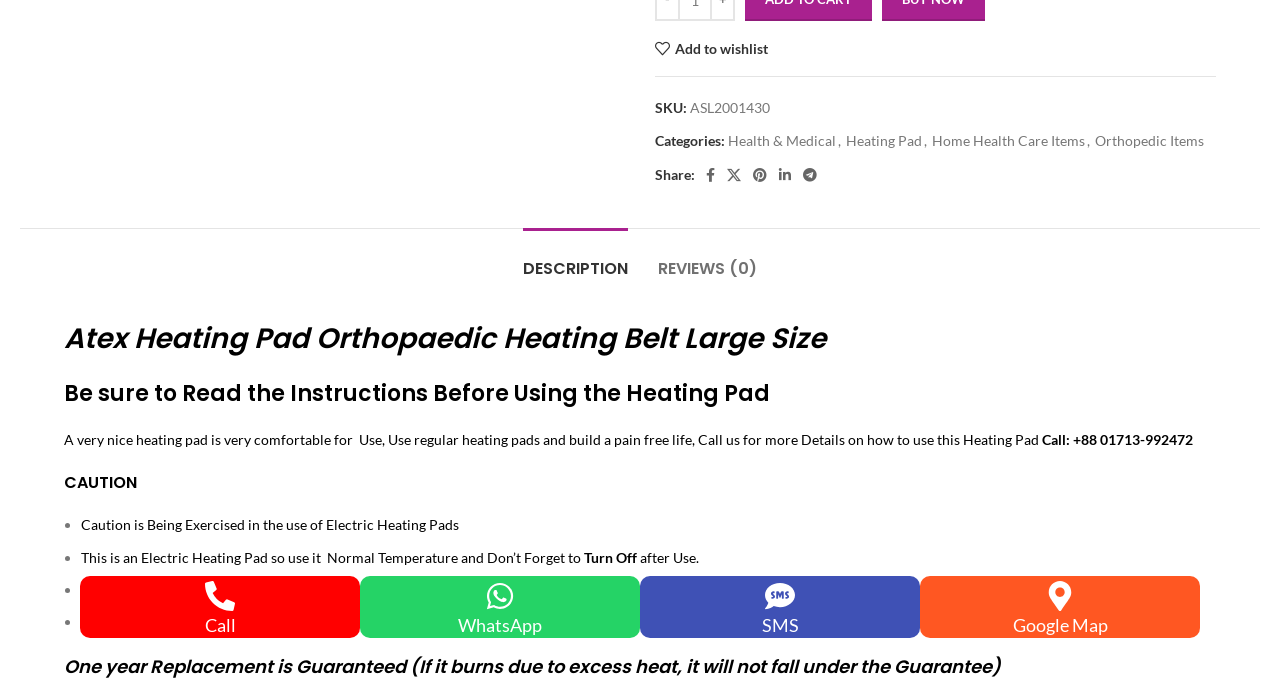Extract the bounding box coordinates for the described element: "Home Health Care Items". The coordinates should be represented as four float numbers between 0 and 1: [left, top, right, bottom].

[0.728, 0.193, 0.848, 0.218]